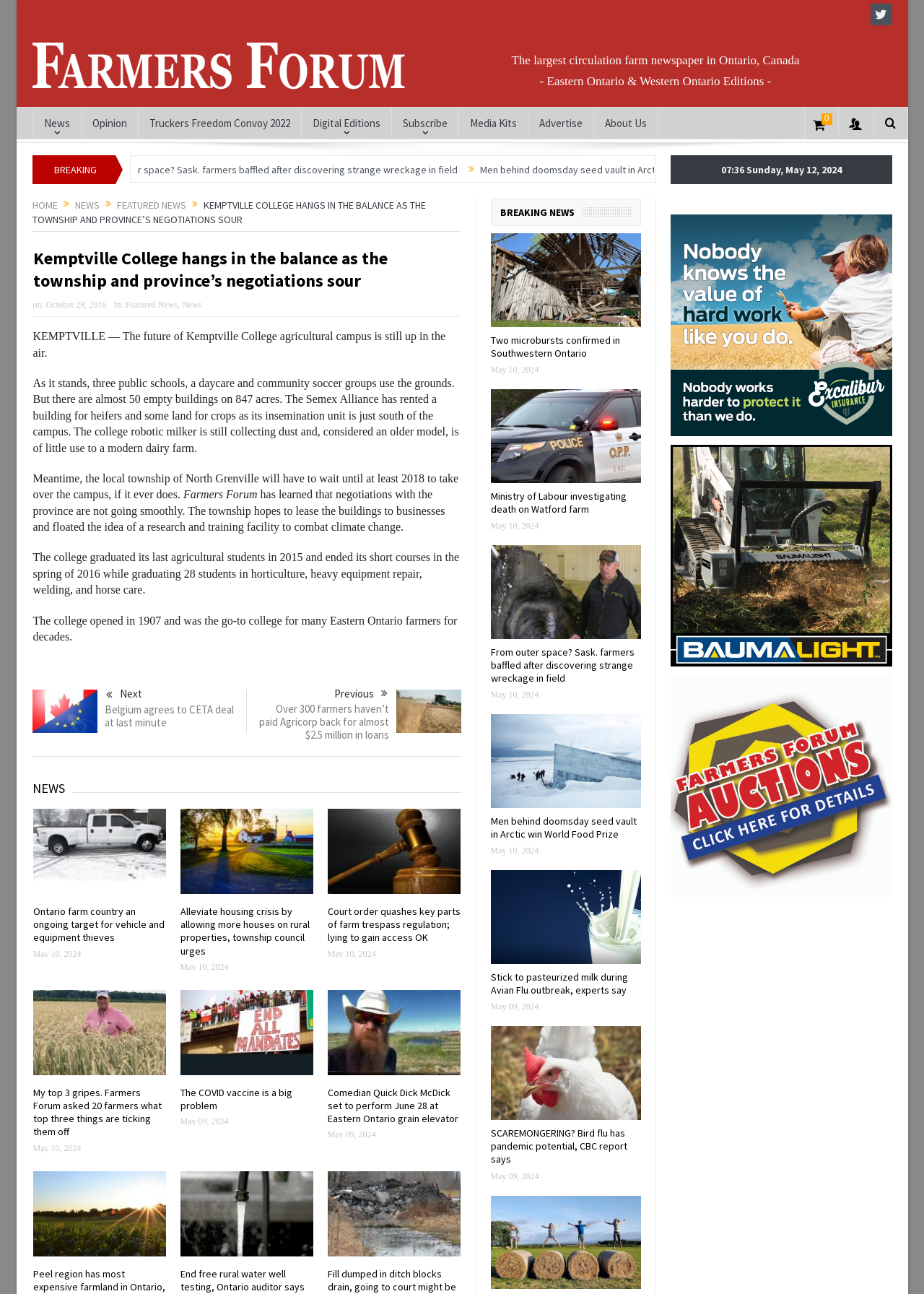What is the name of the newspaper publishing this article?
Answer the question with a single word or phrase by looking at the picture.

FarmersForum.com